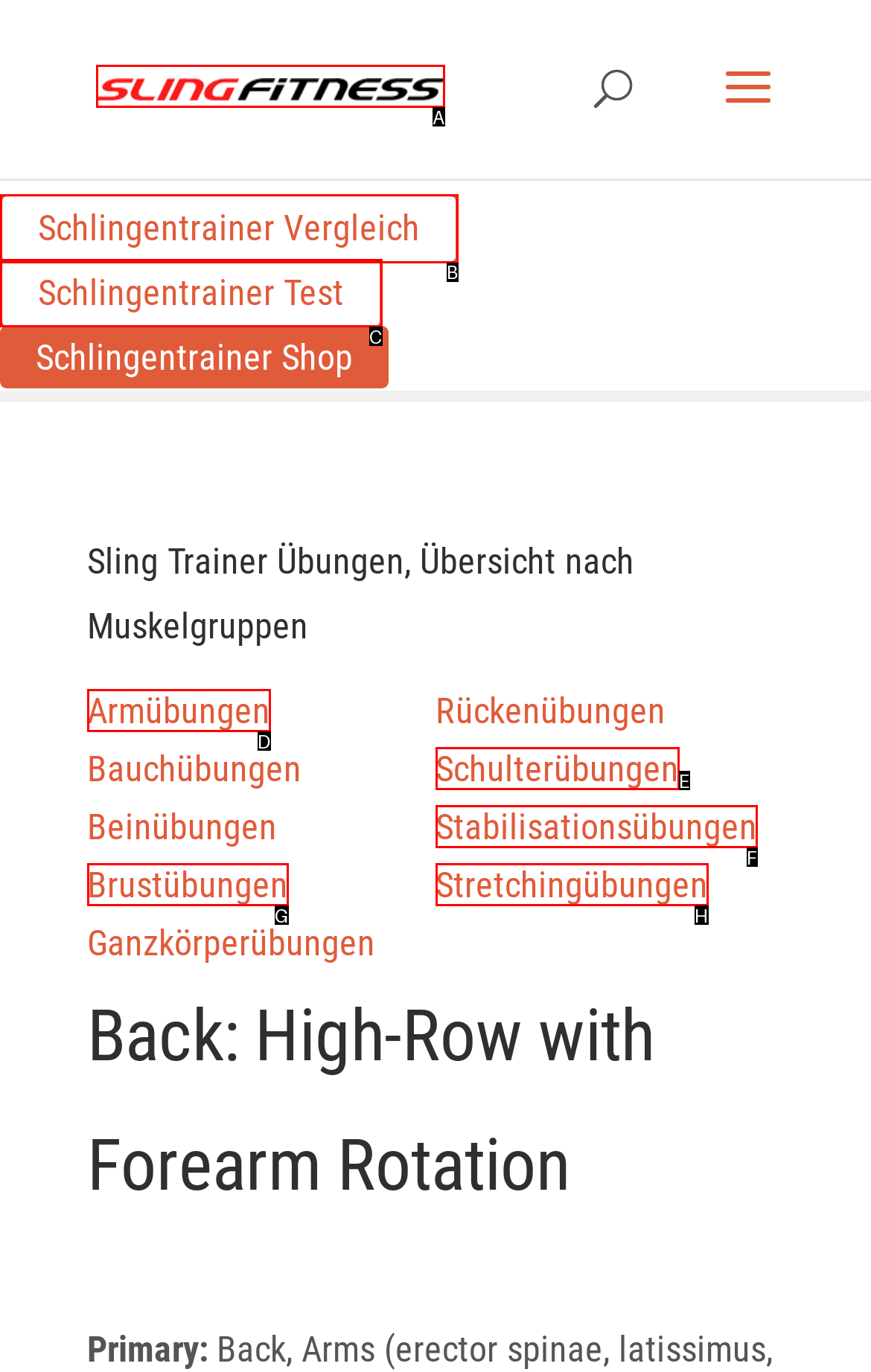From the available choices, determine which HTML element fits this description: Brustübungen Respond with the correct letter.

G